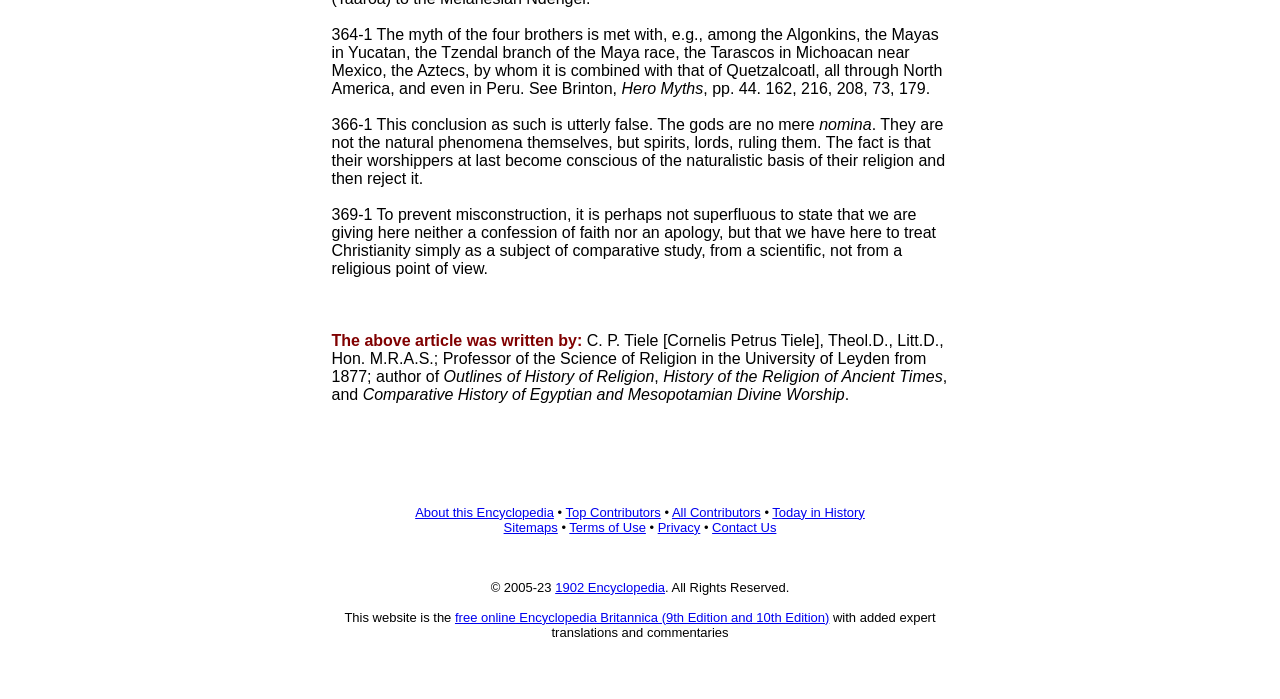Find the bounding box coordinates of the clickable area that will achieve the following instruction: "View 'Top Contributors'".

[0.442, 0.722, 0.516, 0.744]